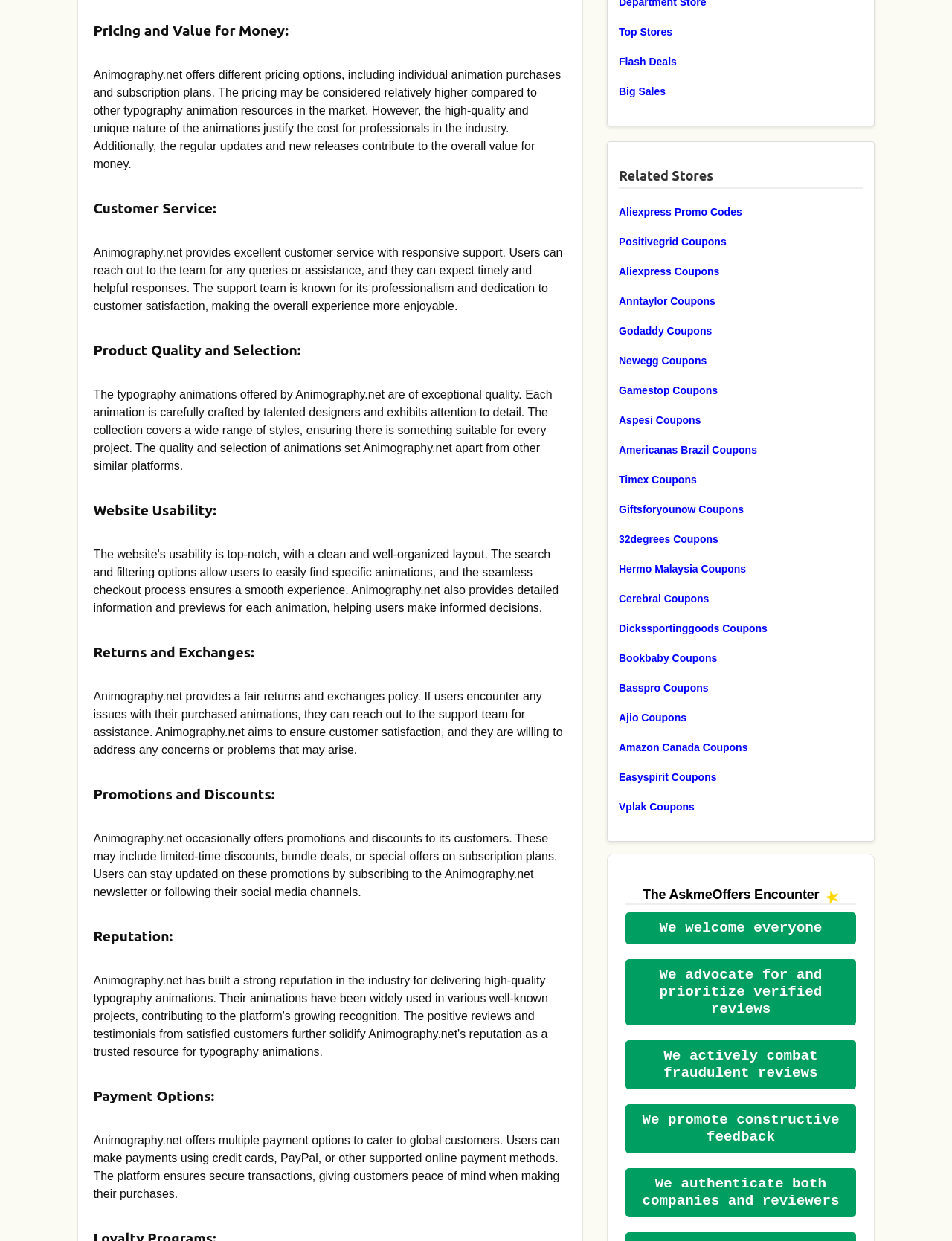Determine the bounding box coordinates of the section to be clicked to follow the instruction: "Click on Flash Deals". The coordinates should be given as four float numbers between 0 and 1, formatted as [left, top, right, bottom].

[0.65, 0.04, 0.906, 0.058]